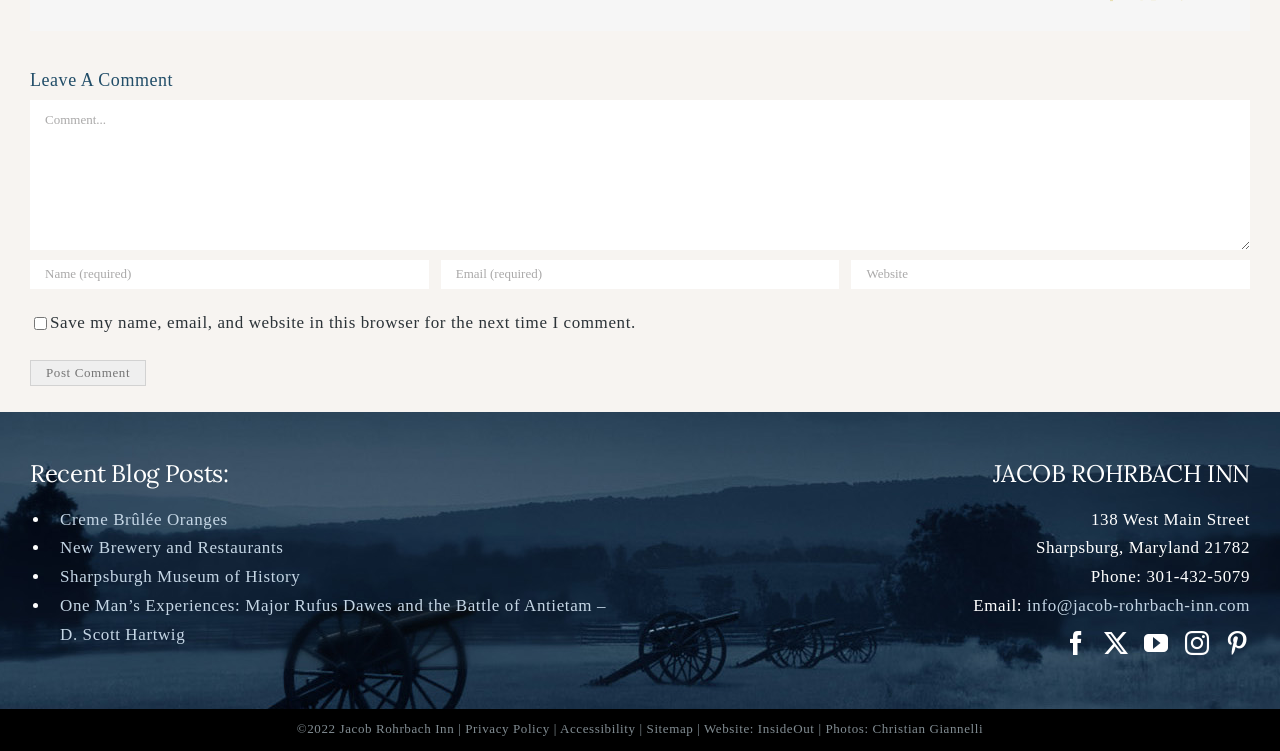Using the provided description aria-label="Name (required)" name="author" placeholder="Name (required)", find the bounding box coordinates for the UI element. Provide the coordinates in (top-left x, top-left y, bottom-right x, bottom-right y) format, ensuring all values are between 0 and 1.

[0.023, 0.346, 0.335, 0.384]